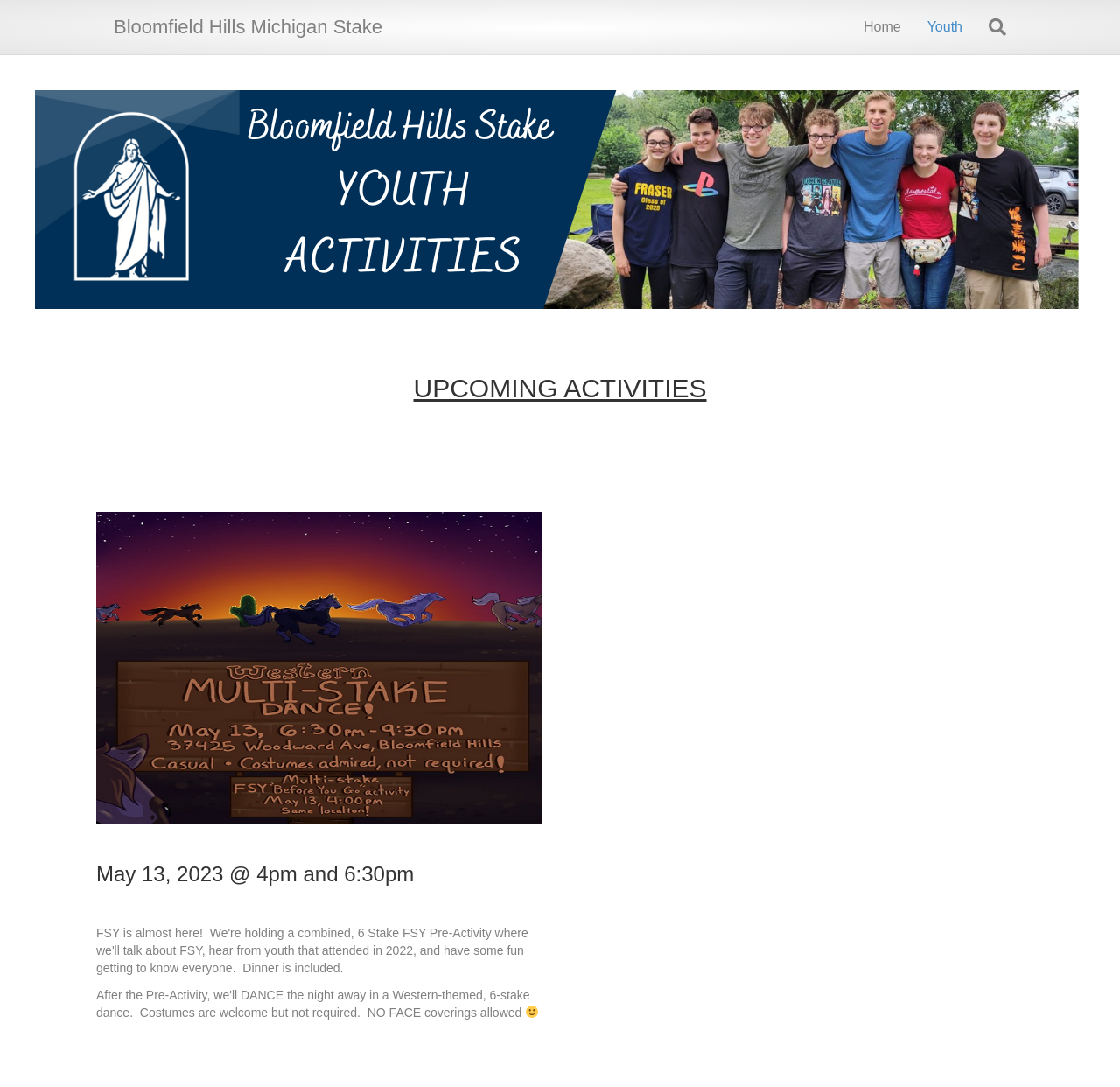Please reply with a single word or brief phrase to the question: 
What is the purpose of the navigation menu?

To navigate to different pages